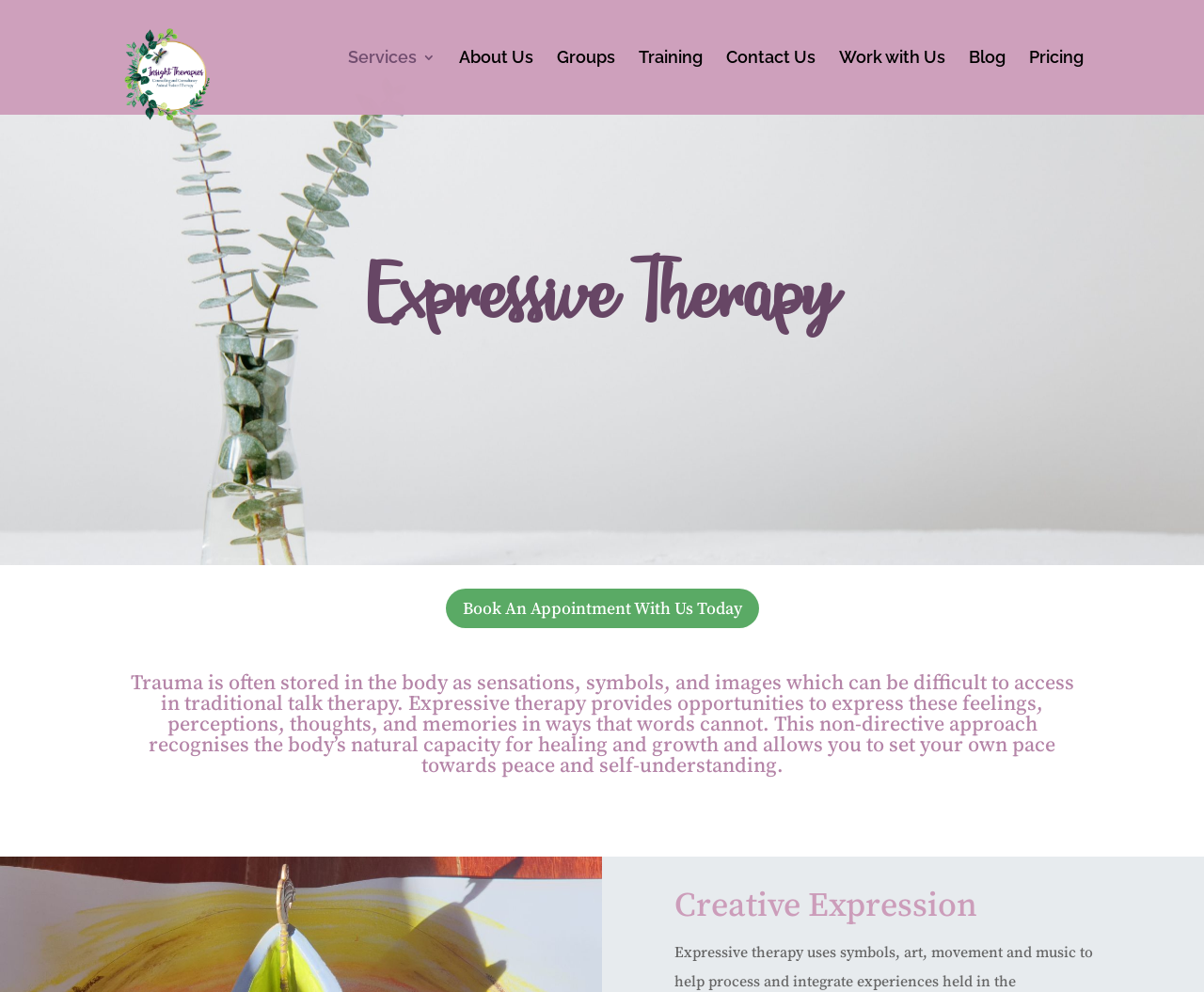Locate the bounding box coordinates of the clickable element to fulfill the following instruction: "Book an appointment with the therapist". Provide the coordinates as four float numbers between 0 and 1 in the format [left, top, right, bottom].

[0.37, 0.594, 0.63, 0.633]